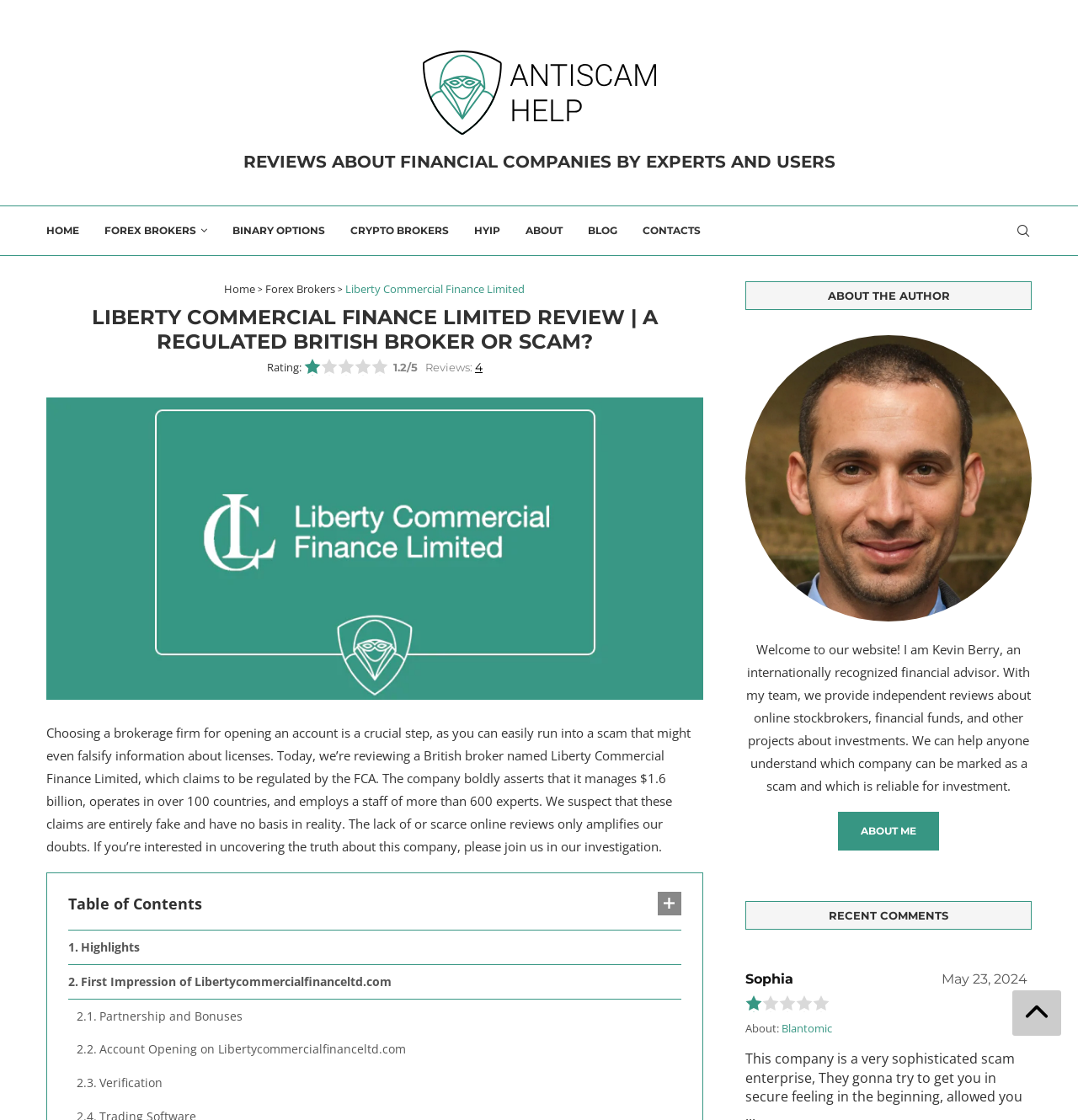Specify the bounding box coordinates of the area that needs to be clicked to achieve the following instruction: "Read the review about Liberty Commercial Finance Limited".

[0.043, 0.646, 0.641, 0.763]